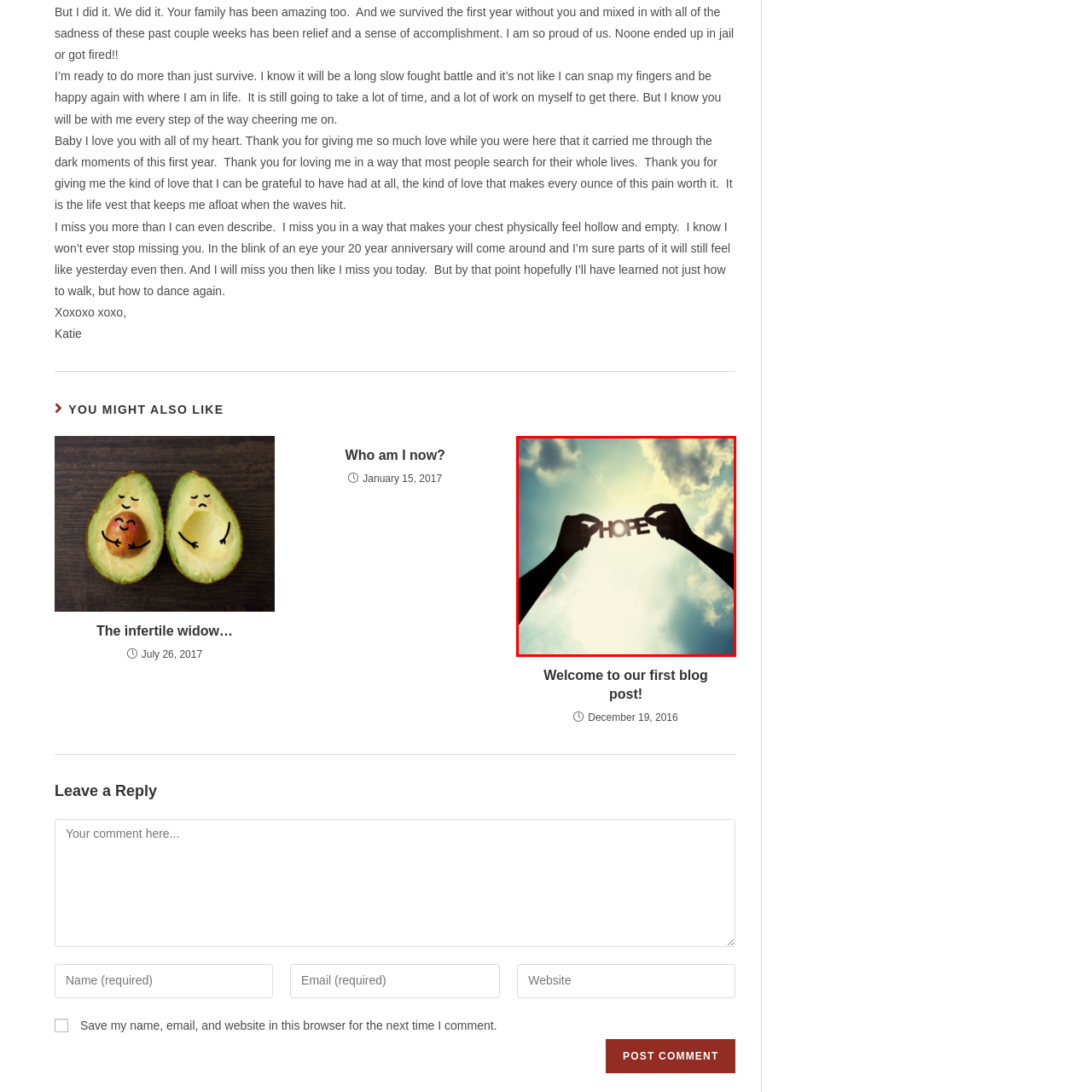Generate a comprehensive caption for the image that is marked by the red border.

In this uplifting image, two hands are poised against a bright, expansive sky, holding up a word that signifies positivity and resilience: "HOPE." The sunlight radiates from behind, creating a halo effect that emphasizes the message of optimism. Fluffy clouds drift in the background, enhancing the serene atmosphere that the scene conveys. This visual encapsulates the notion of looking toward a brighter future, embodying the strength found in hope, especially during challenging times. It is a poignant reminder of perseverance and the importance of holding onto hope amidst life's difficulties.